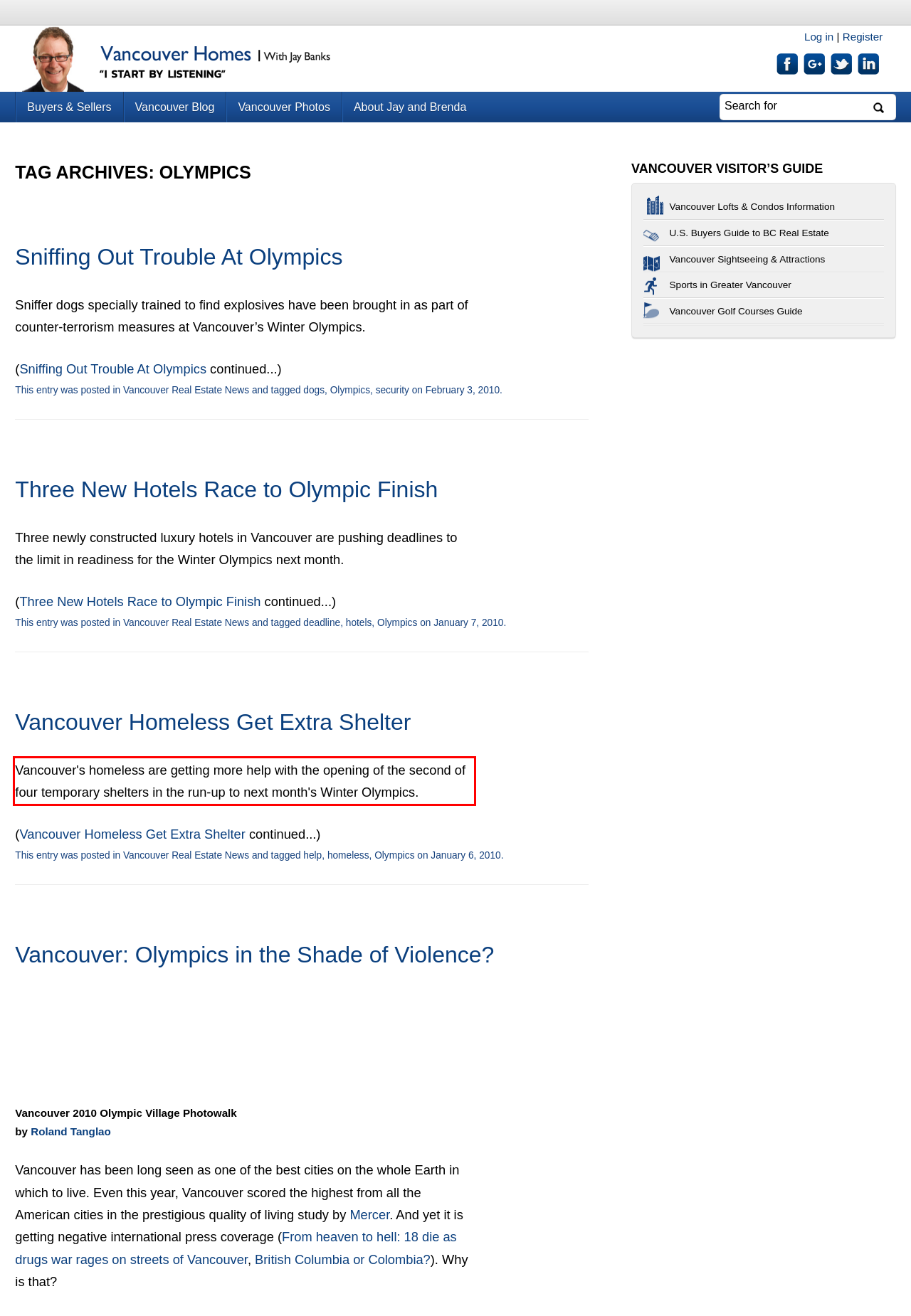Given a screenshot of a webpage with a red bounding box, please identify and retrieve the text inside the red rectangle.

Vancouver's homeless are getting more help with the opening of the second of four temporary shelters in the run-up to next month's Winter Olympics.